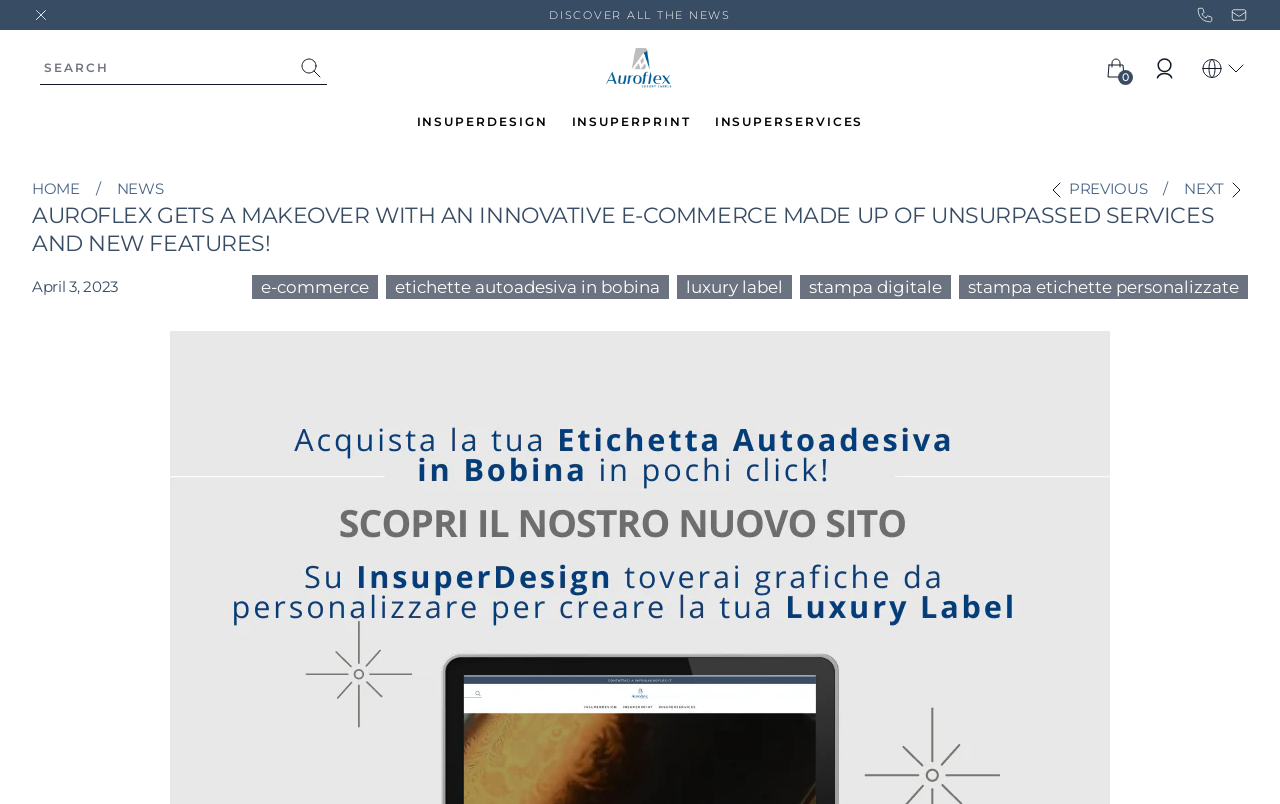Please identify the bounding box coordinates of the area I need to click to accomplish the following instruction: "Contact us".

[0.492, 0.01, 0.601, 0.027]